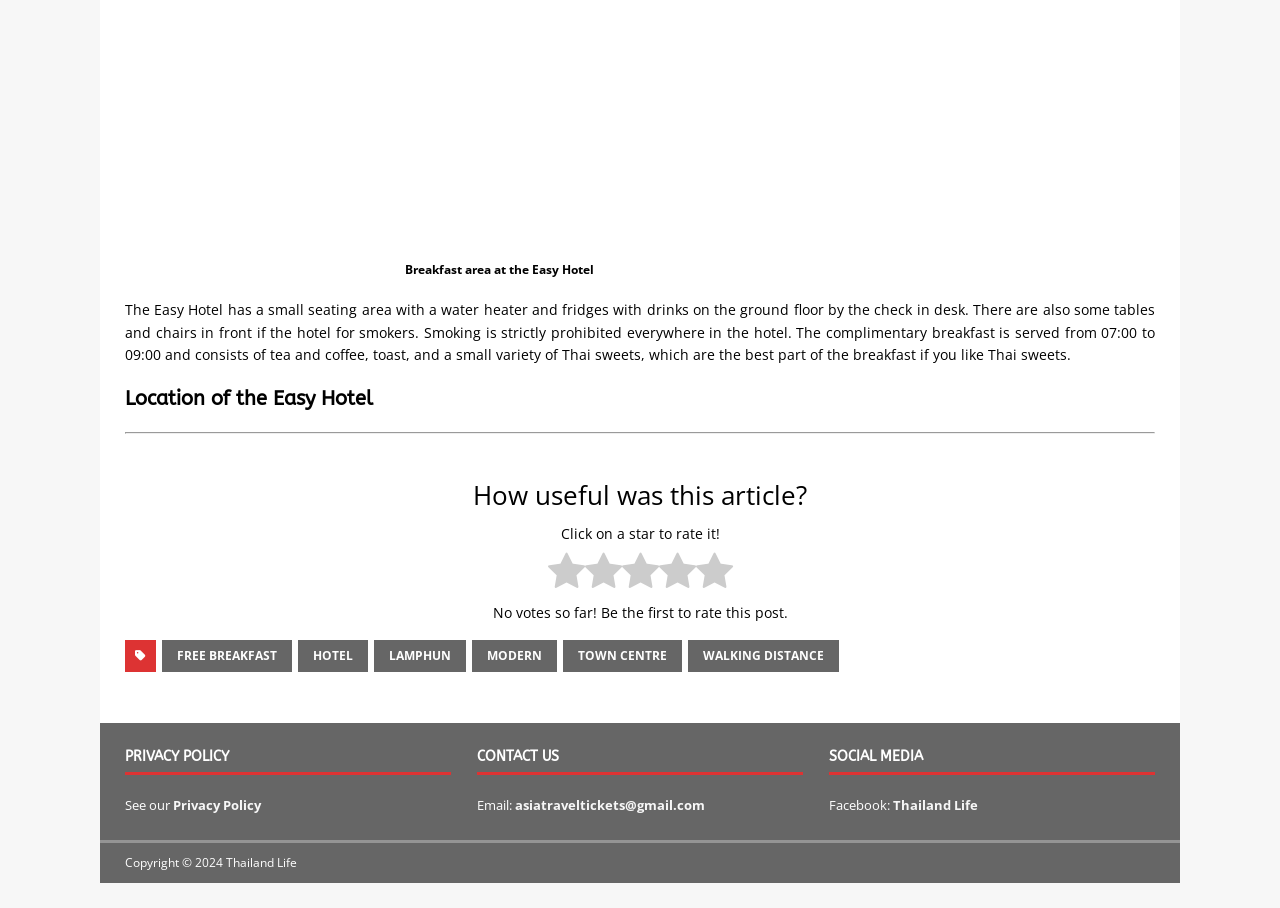What is the email address for contacting the website?
We need a detailed and meticulous answer to the question.

The email address for contacting the website is mentioned in the text as 'Email: asiatraveltickets@gmail.com'.